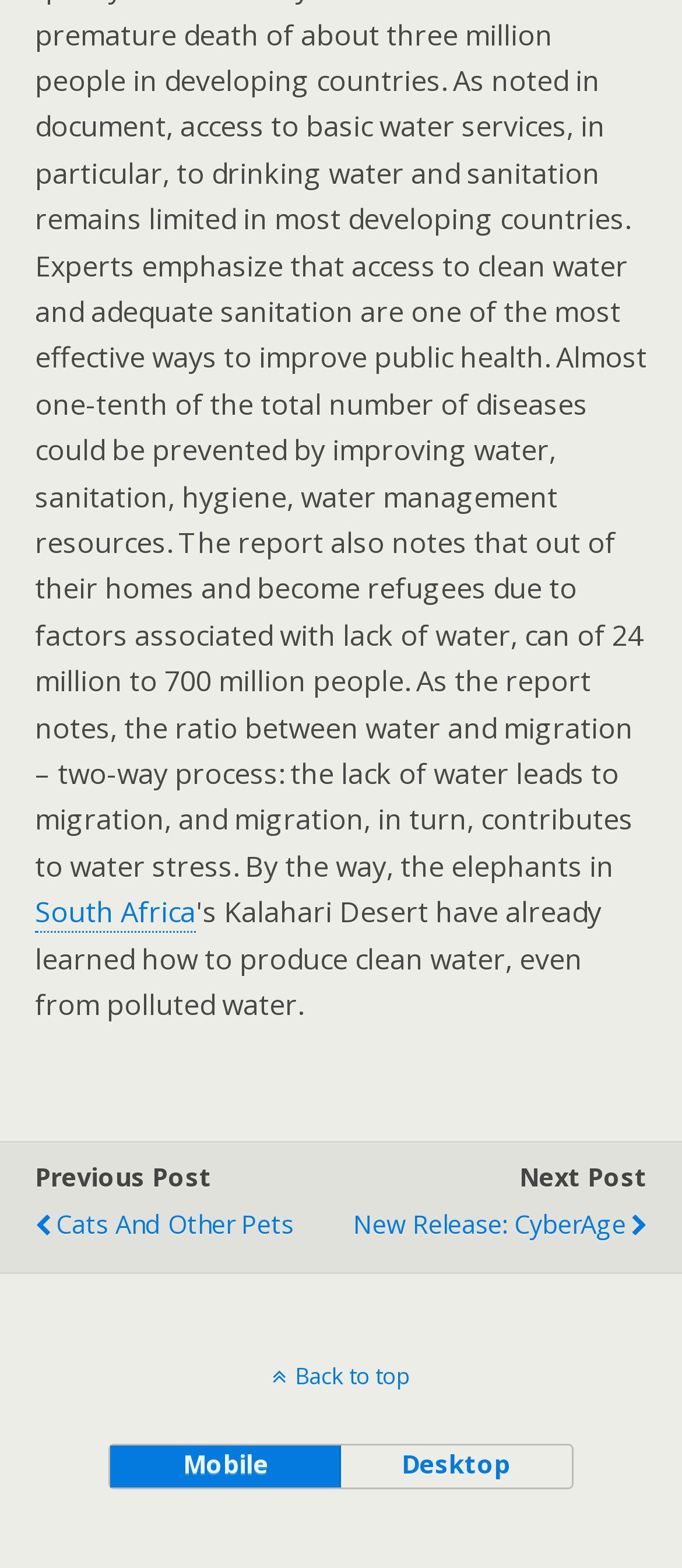Find and provide the bounding box coordinates for the UI element described with: "Back to top".

[0.0, 0.868, 1.0, 0.888]